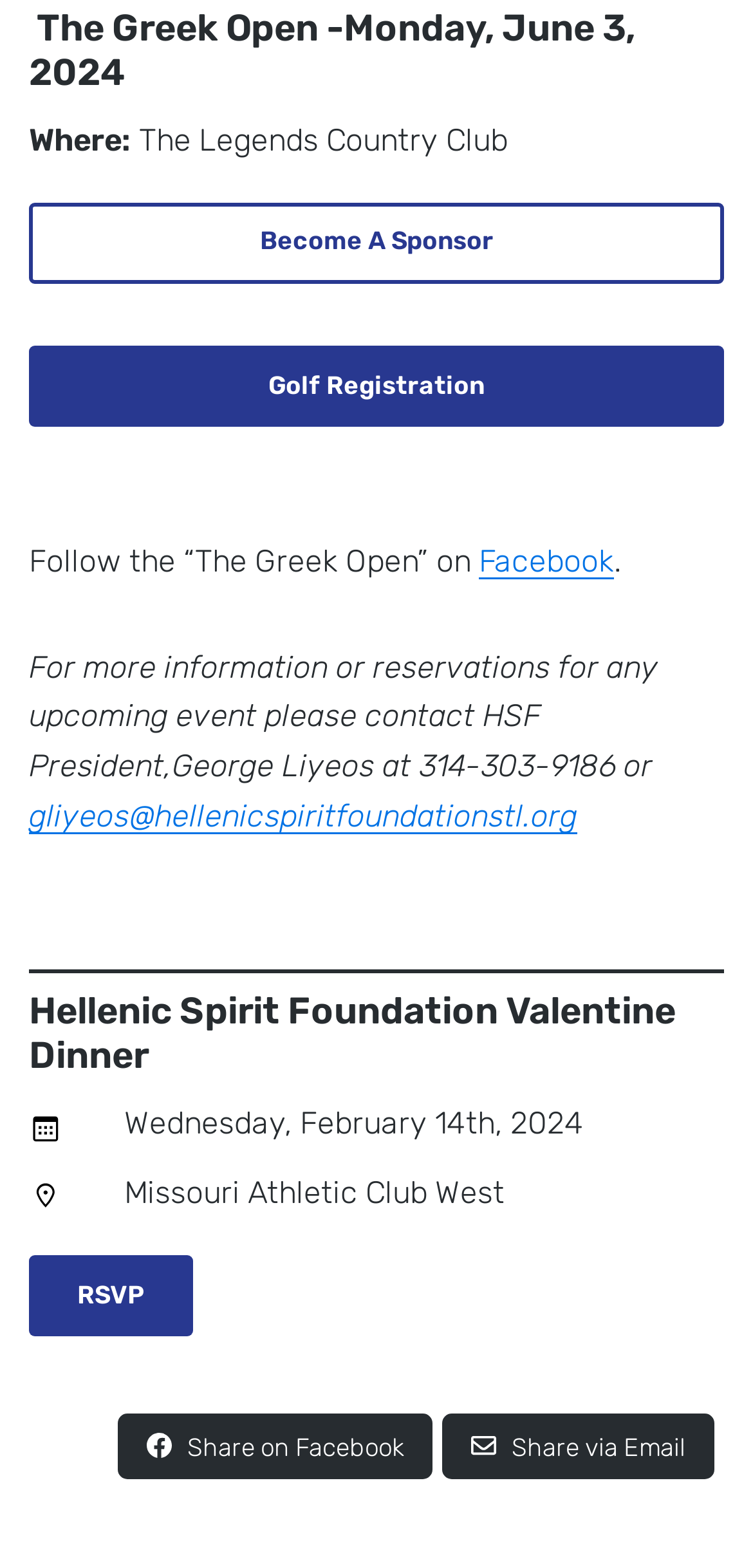What is the contact email for HSF President?
Your answer should be a single word or phrase derived from the screenshot.

gliyeos@hellenicspiritfoundationstl.org